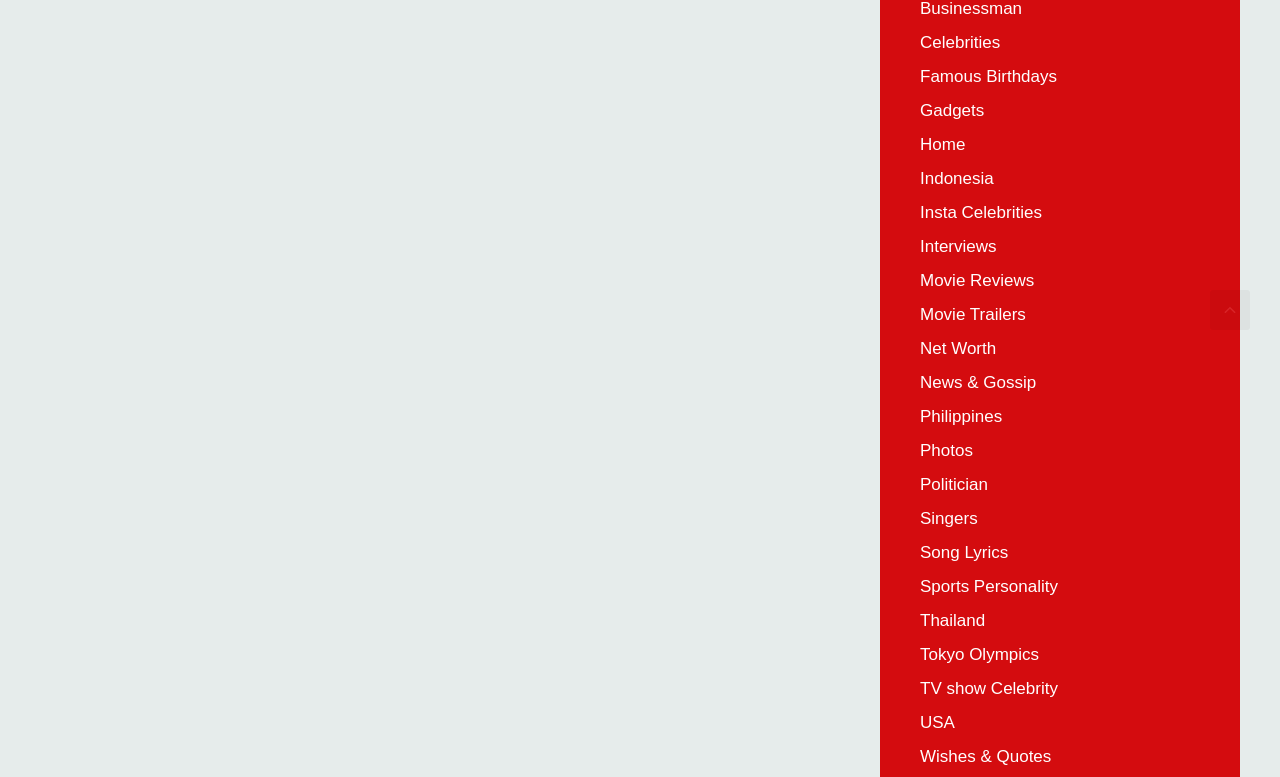Identify the bounding box coordinates of the area you need to click to perform the following instruction: "Click on Celebrities".

[0.719, 0.042, 0.781, 0.067]